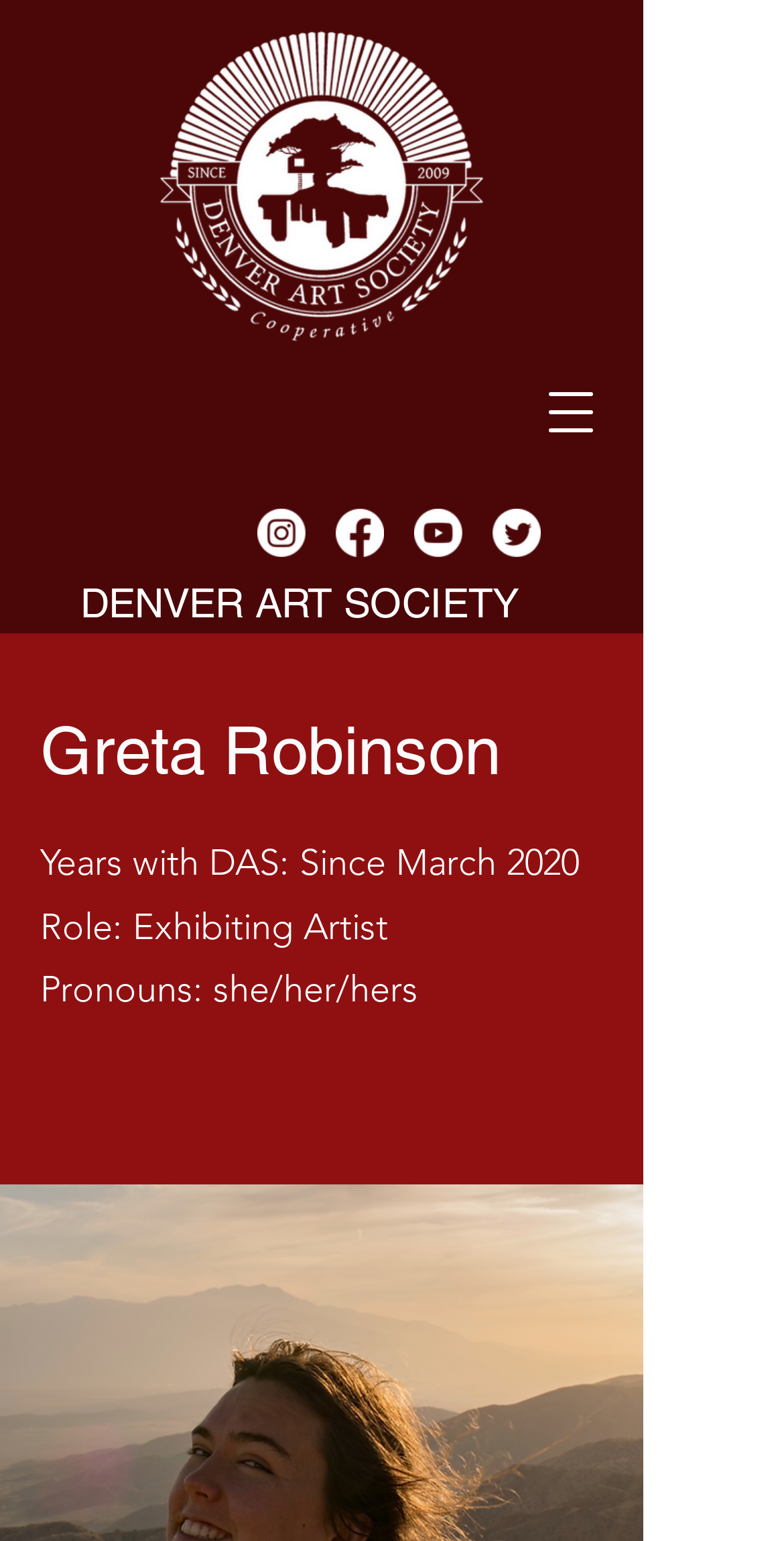Given the element description aria-label="alt.text.label.Instagram", identify the bounding box coordinates for the UI element on the webpage screenshot. The format should be (top-left x, top-left y, bottom-right x, bottom-right y), with values between 0 and 1.

[0.328, 0.33, 0.39, 0.361]